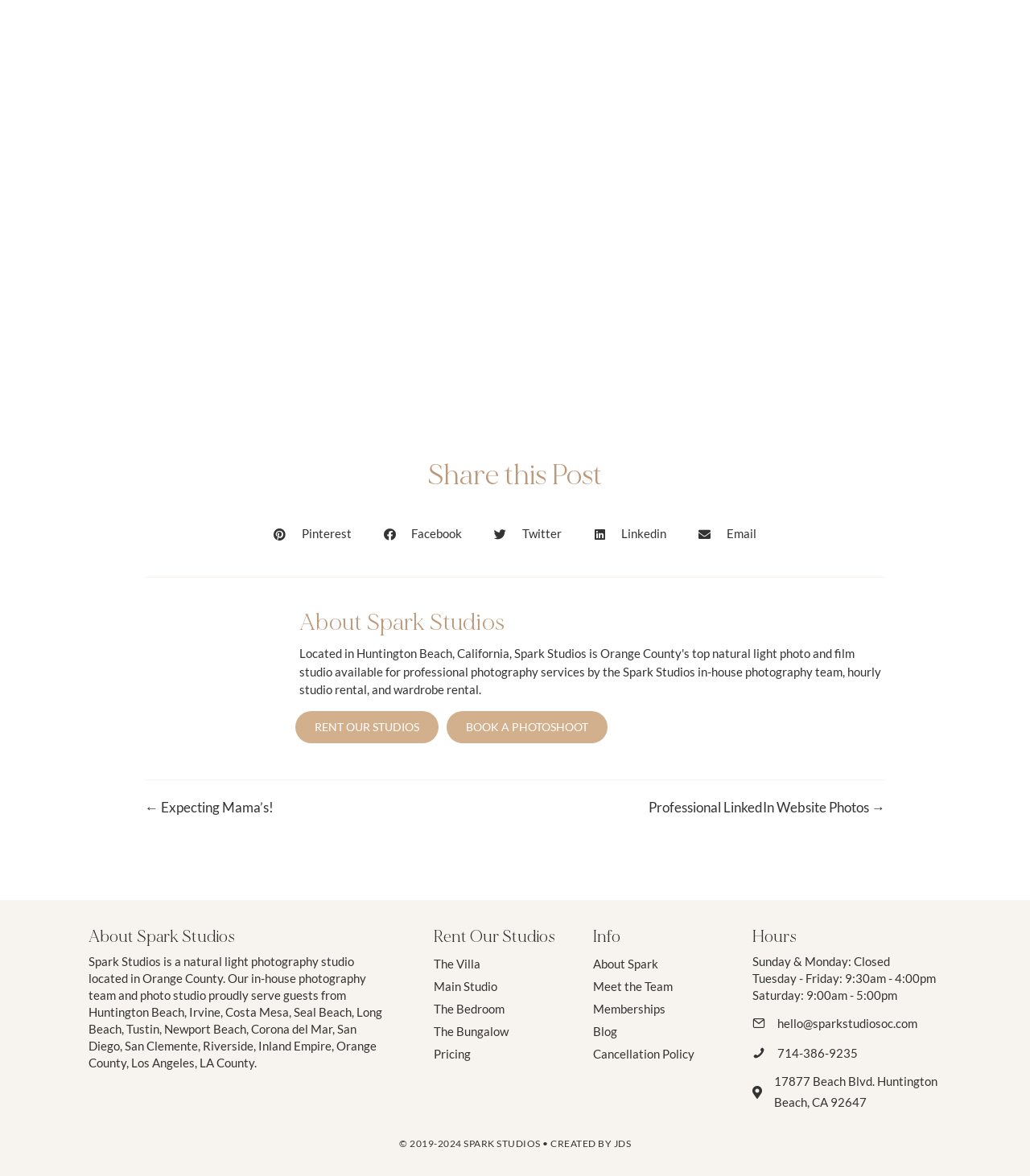From the webpage screenshot, predict the bounding box of the UI element that matches this description: "Rent Our Studios".

[0.287, 0.604, 0.426, 0.632]